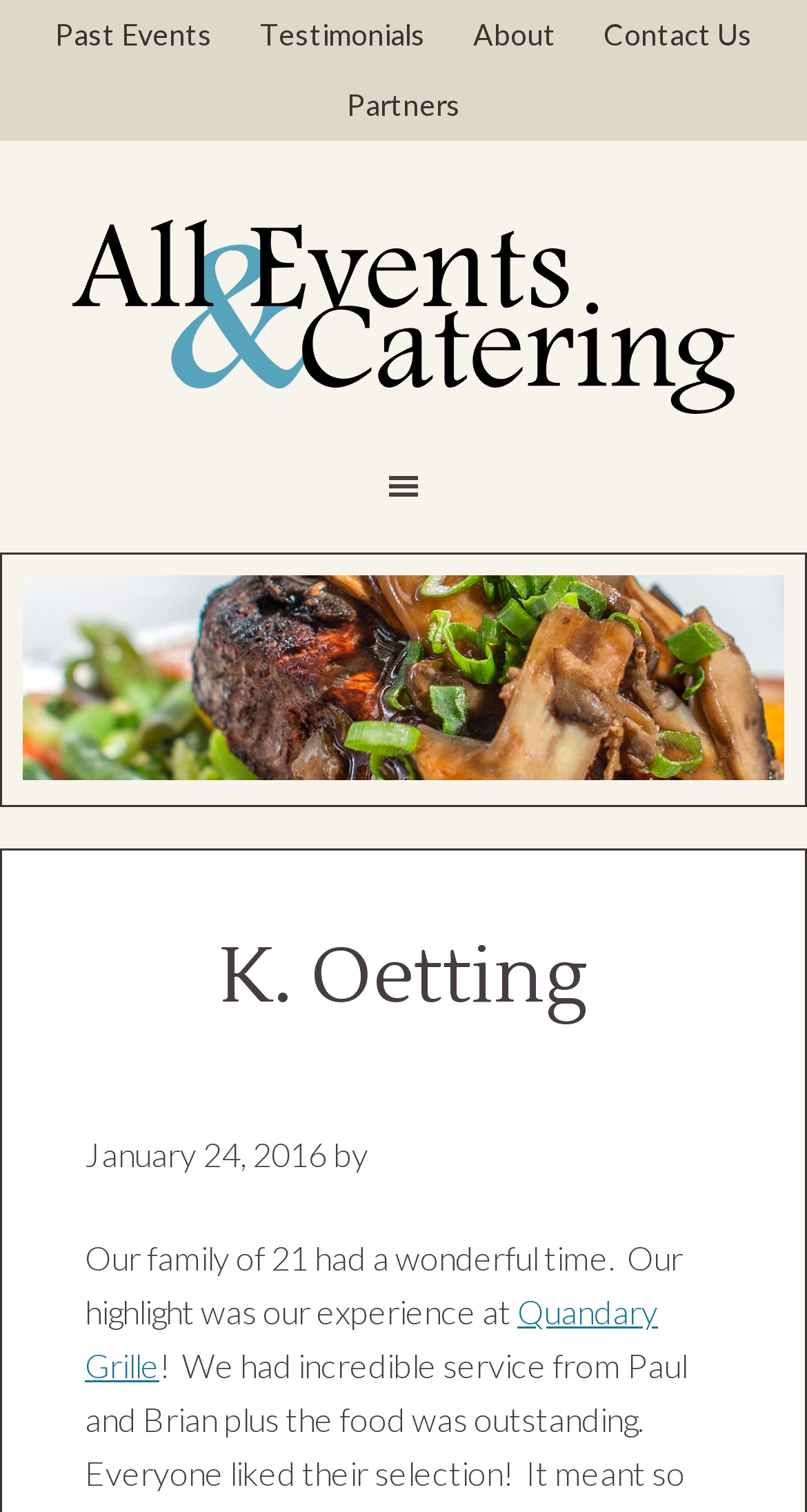Generate a thorough explanation of the webpage's elements.

The webpage appears to be a testimonial or review page for an event or catering service. At the top, there is a navigation menu with five links: "Past Events", "Testimonials", "About", "Contact Us", and "Partners". Below this menu, there is a prominent link to "All Events and Catering" accompanied by an image with the same name.

On the left side of the page, there is a larger image with the text "Summit County Catering and Events". To the right of this image, there is a header section with the title "K. Oetting" and a date "January 24, 2016". Below this header, there is a paragraph of text that reads "Our family of 21 had a wonderful time. Our highlight was our experience at Quandary Grille!" with a link to "Quandary Grille". The text suggests that the webpage is a personal review or testimonial about a positive experience at Quandary Grille.

Overall, the webpage has a simple and clean layout with a focus on the testimonial text and the accompanying images.